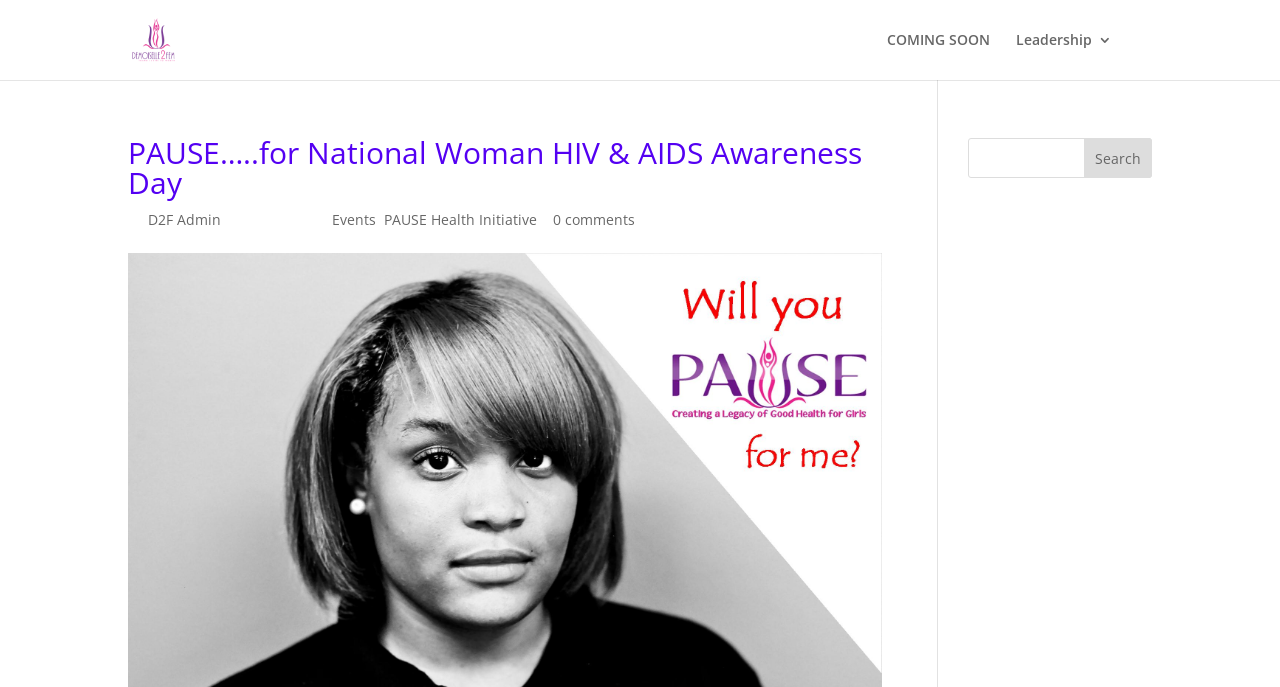Please use the details from the image to answer the following question comprehensively:
What is the purpose of the button on the right side?

I found the button on the right side by looking at the elements with x-coordinates between 0.847 and 0.9. I found a button with the text 'Search', which suggests that its purpose is to search for something on the webpage.